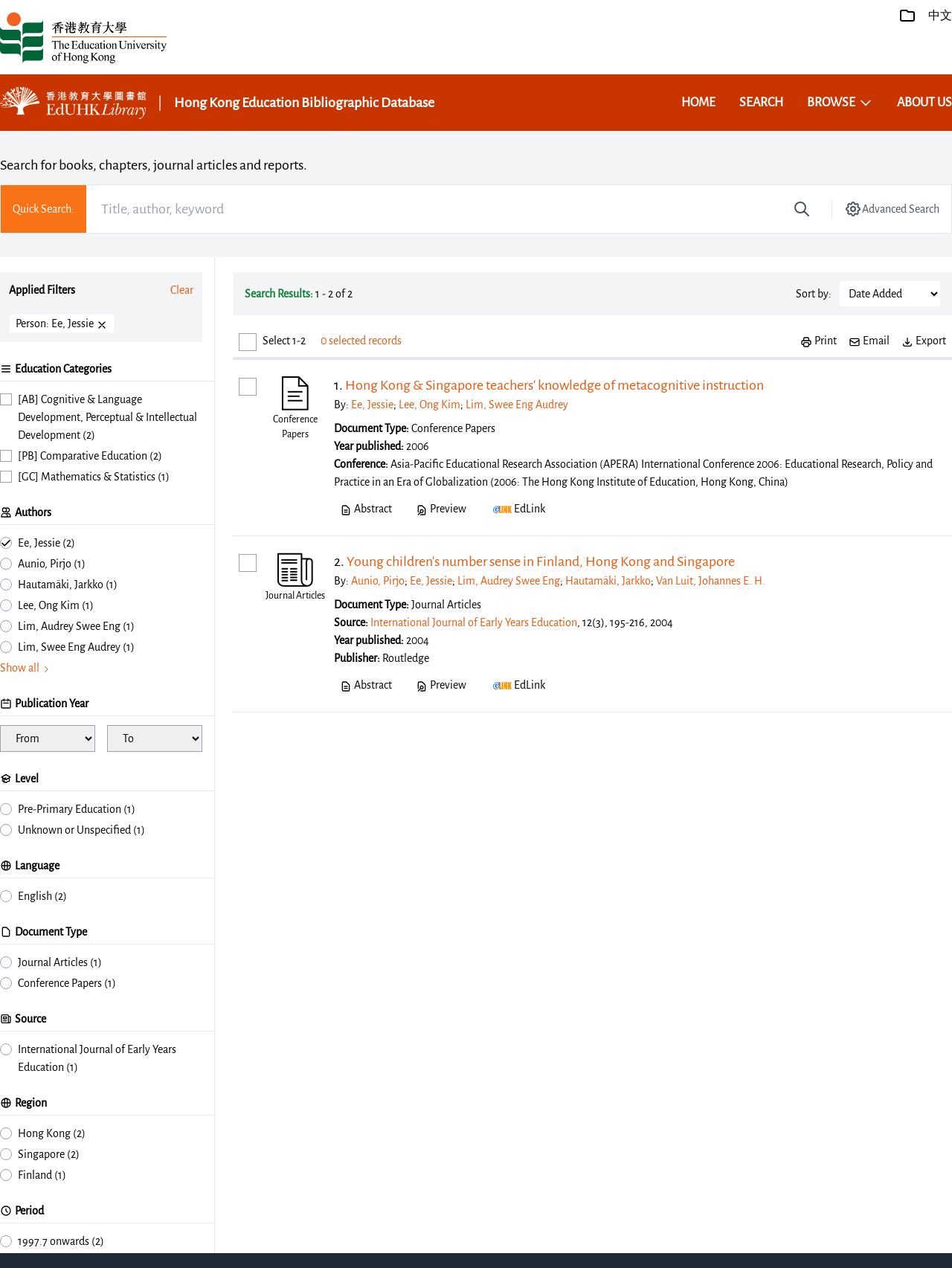Using the webpage screenshot and the element description Hautamäki, Jarkko, determine the bounding box coordinates. Specify the coordinates in the format (top-left x, top-left y, bottom-right x, bottom-right y) with values ranging from 0 to 1.

[0.594, 0.454, 0.684, 0.463]